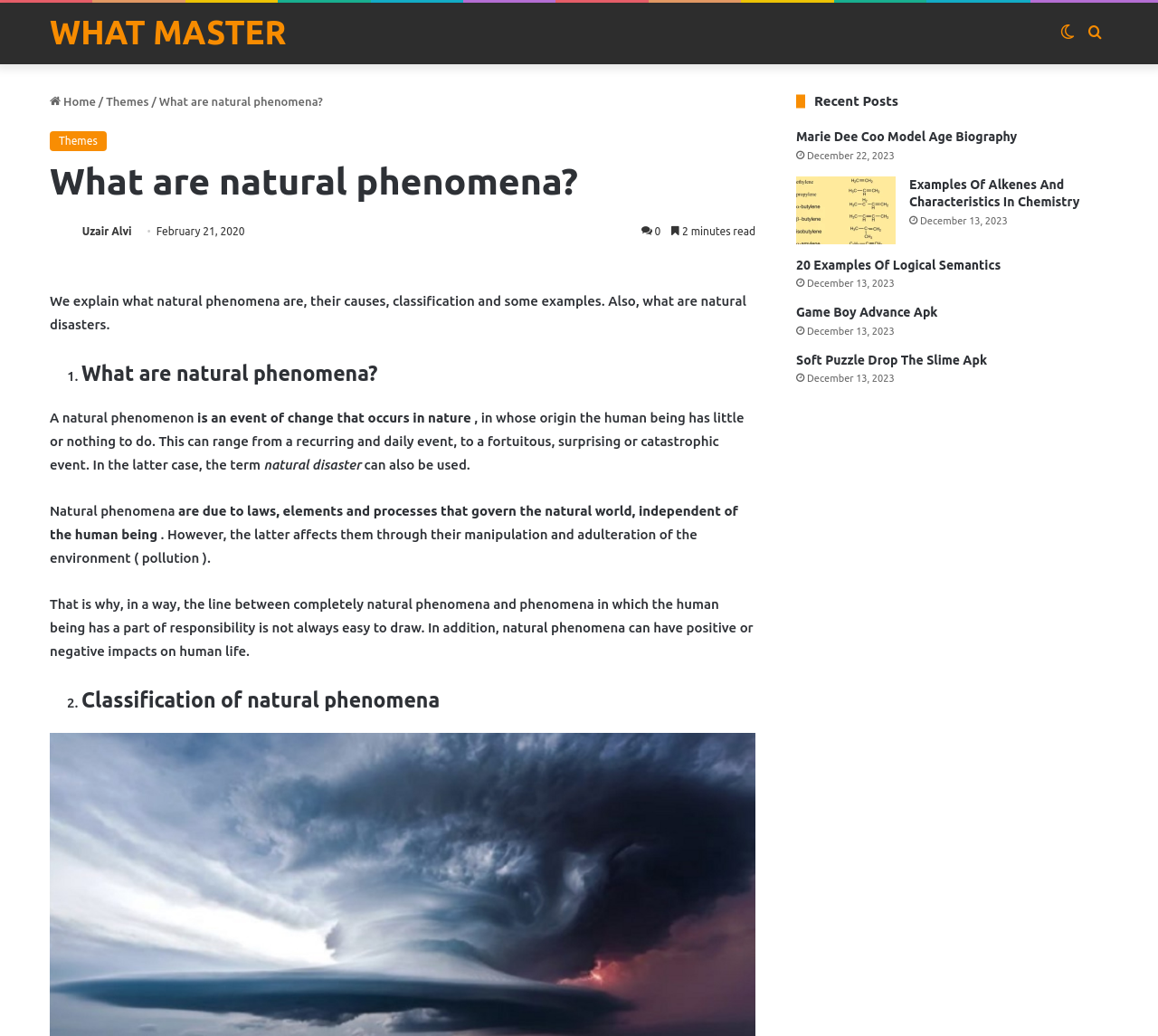Please specify the bounding box coordinates of the clickable section necessary to execute the following command: "Switch skin".

[0.91, 0.003, 0.934, 0.061]